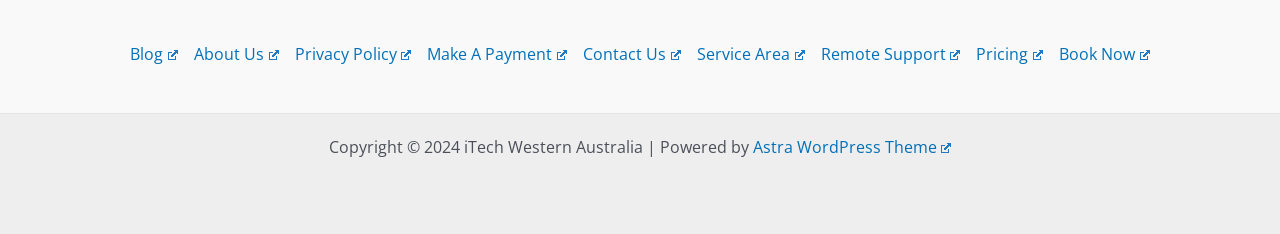Find the bounding box coordinates of the area to click in order to follow the instruction: "Go to blog".

[0.101, 0.175, 0.145, 0.292]